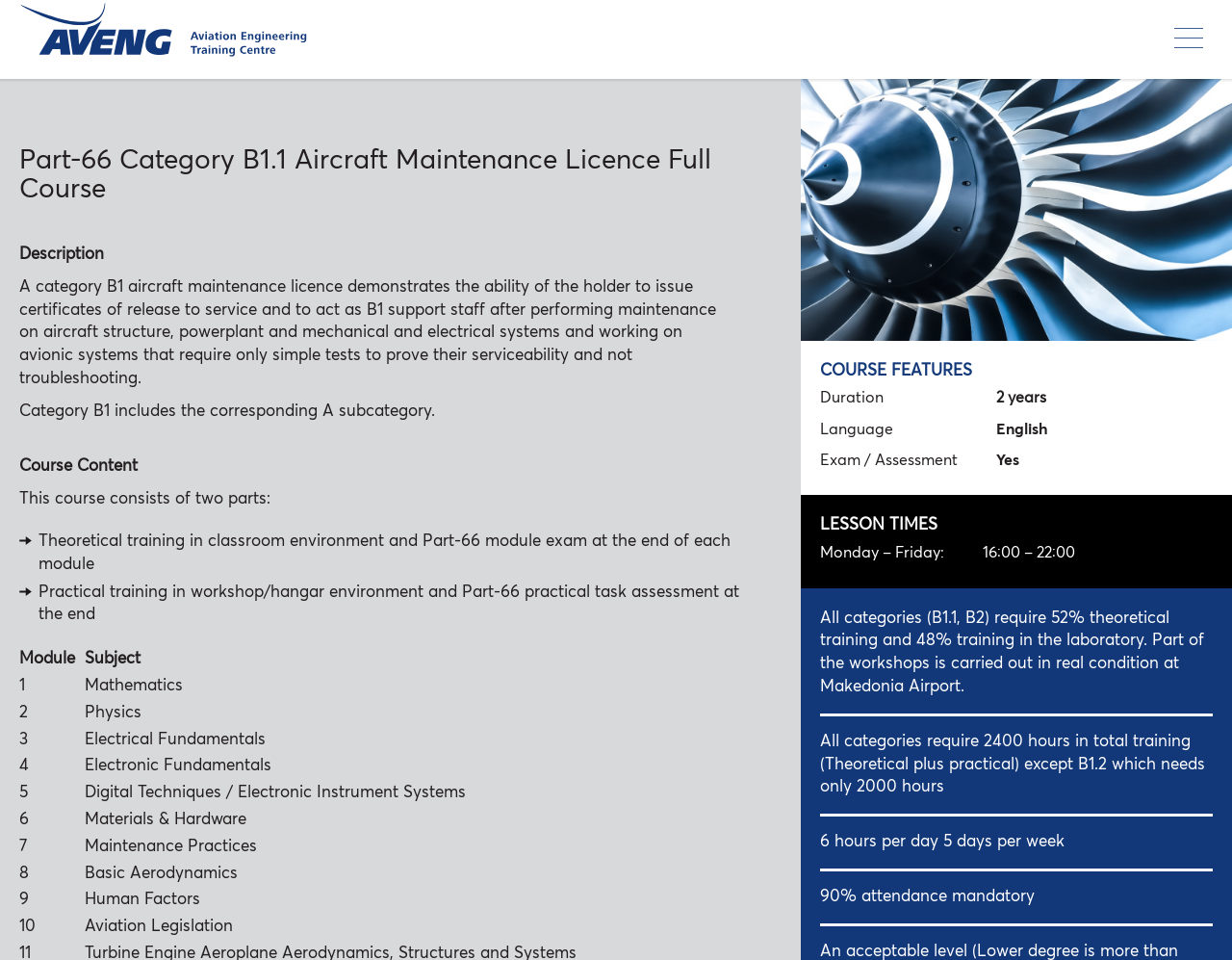Provide a brief response to the question using a single word or phrase: 
What is the duration of the course?

2 years